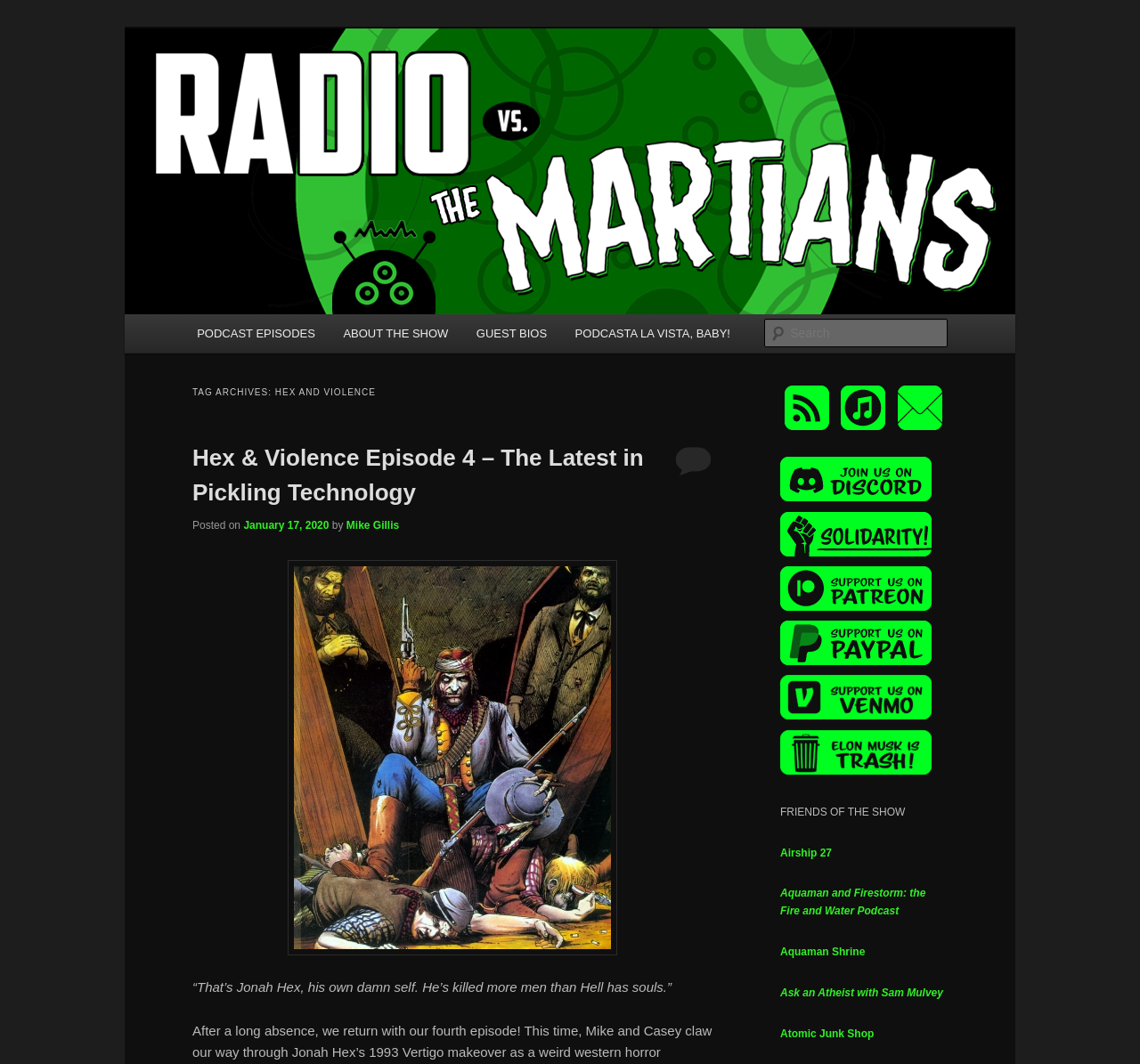Locate the bounding box coordinates of the segment that needs to be clicked to meet this instruction: "Search for something".

[0.671, 0.3, 0.831, 0.326]